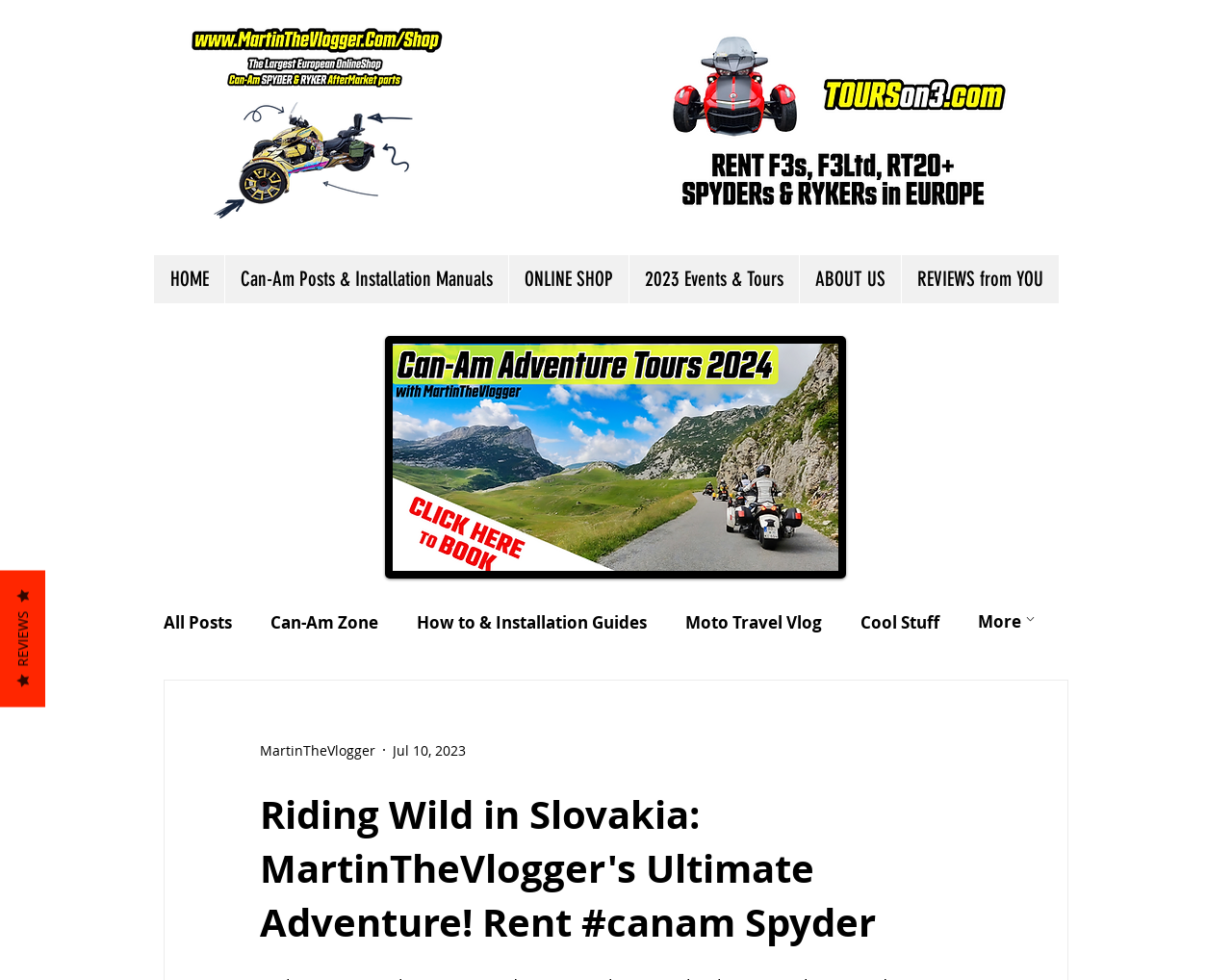What is the author of the blog post?
Answer the question with a single word or phrase, referring to the image.

MartinTheVlogger